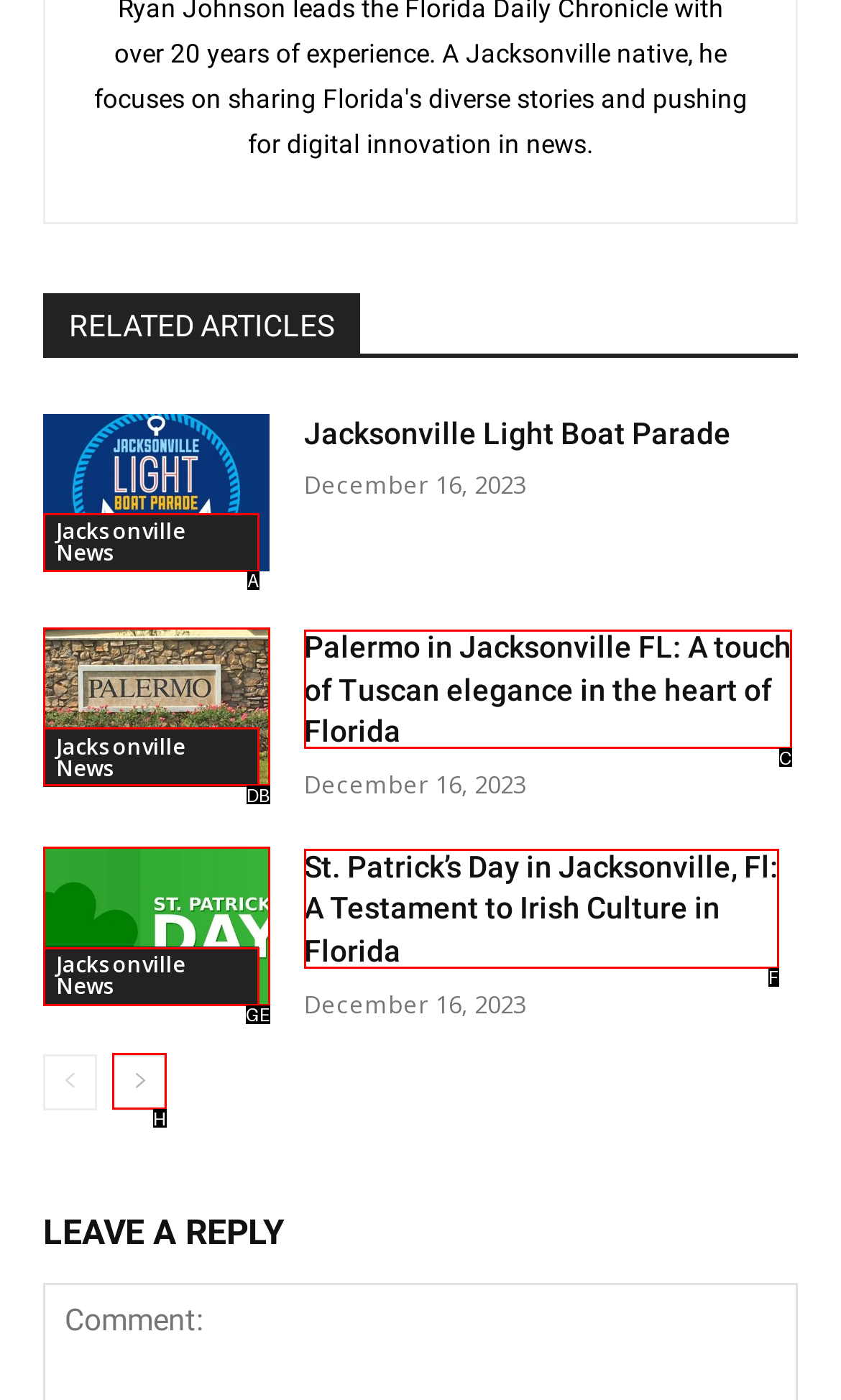From the given choices, indicate the option that best matches: Jacksonville News
State the letter of the chosen option directly.

A